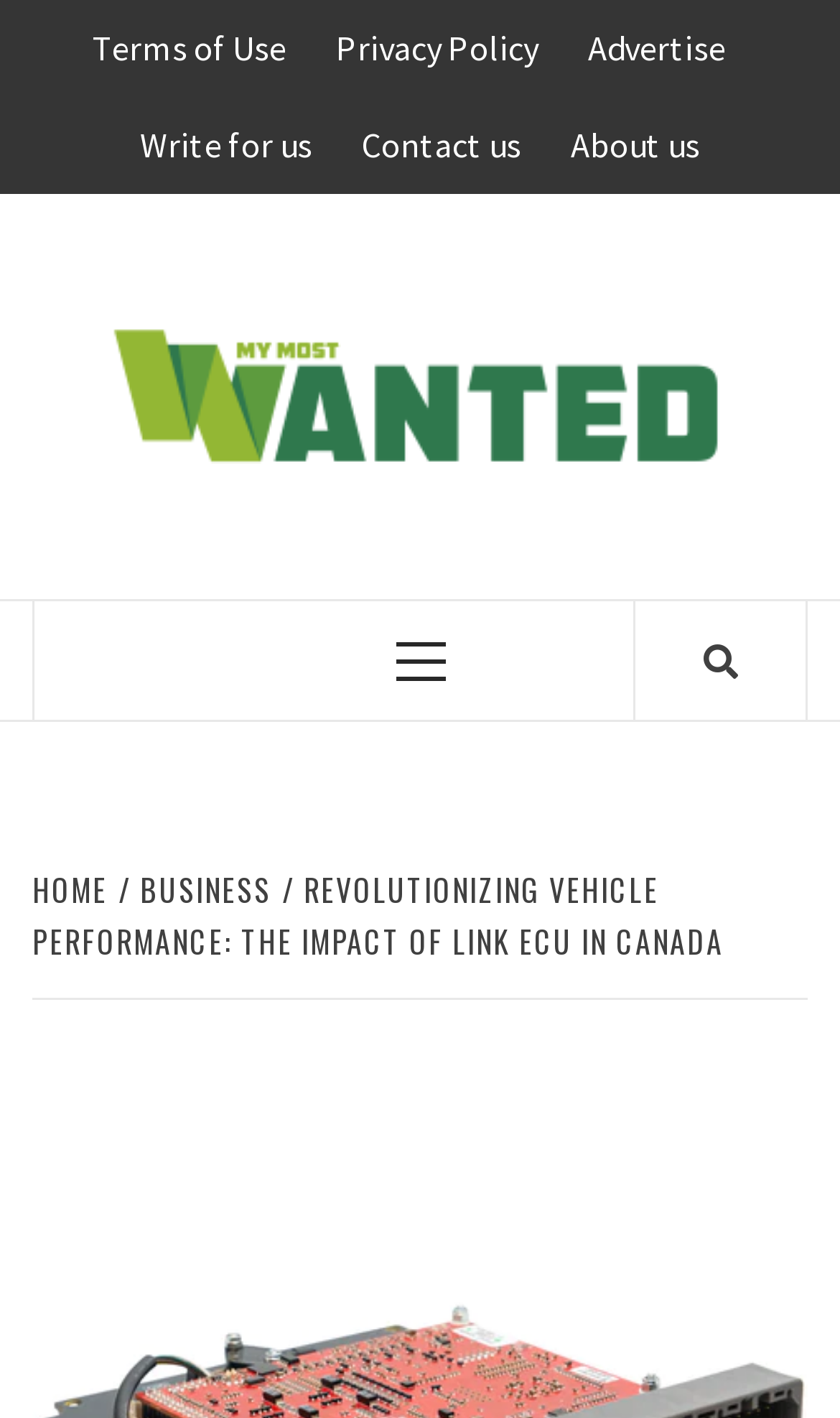What is the main title displayed on this webpage?

REVOLUTIONIZING VEHICLE PERFORMANCE: THE IMPACT OF LINK ECU IN CANADA